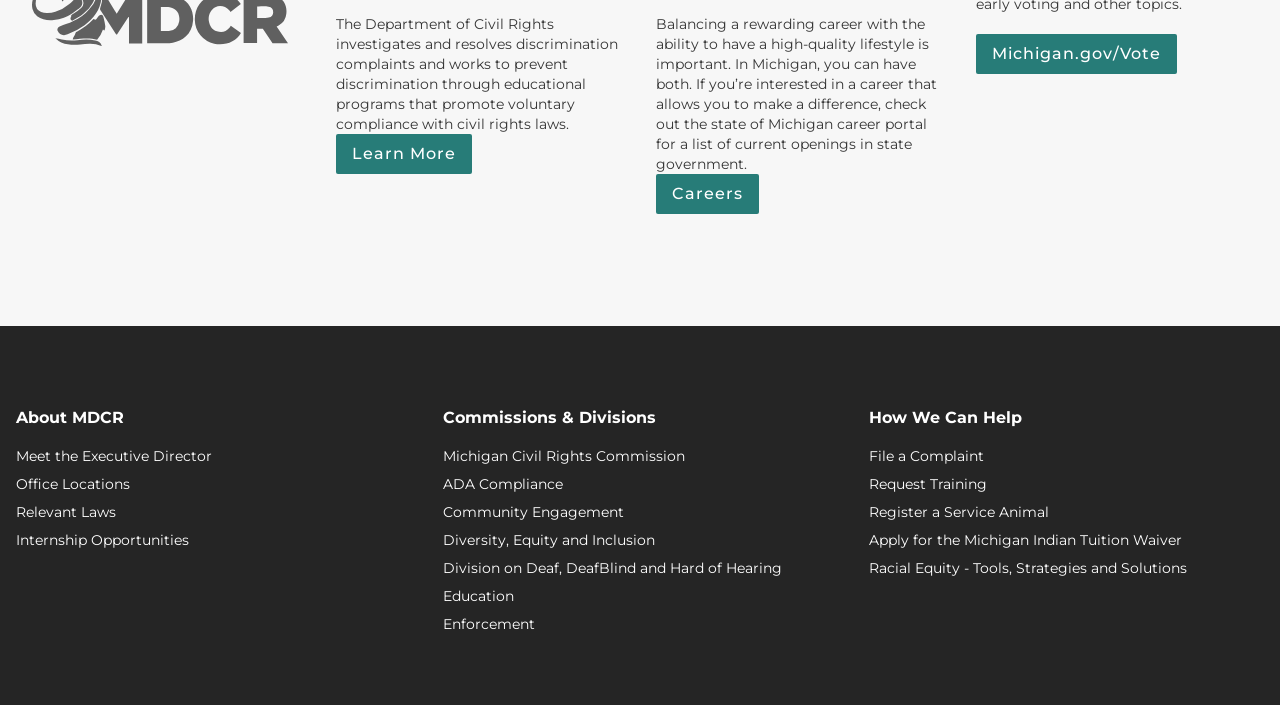Please look at the image and answer the question with a detailed explanation: How can the department help with service animals?

The 'How We Can Help' section lists 'Register a Service Animal' as one of the ways the department can assist, implying that the department provides a service for registering service animals.